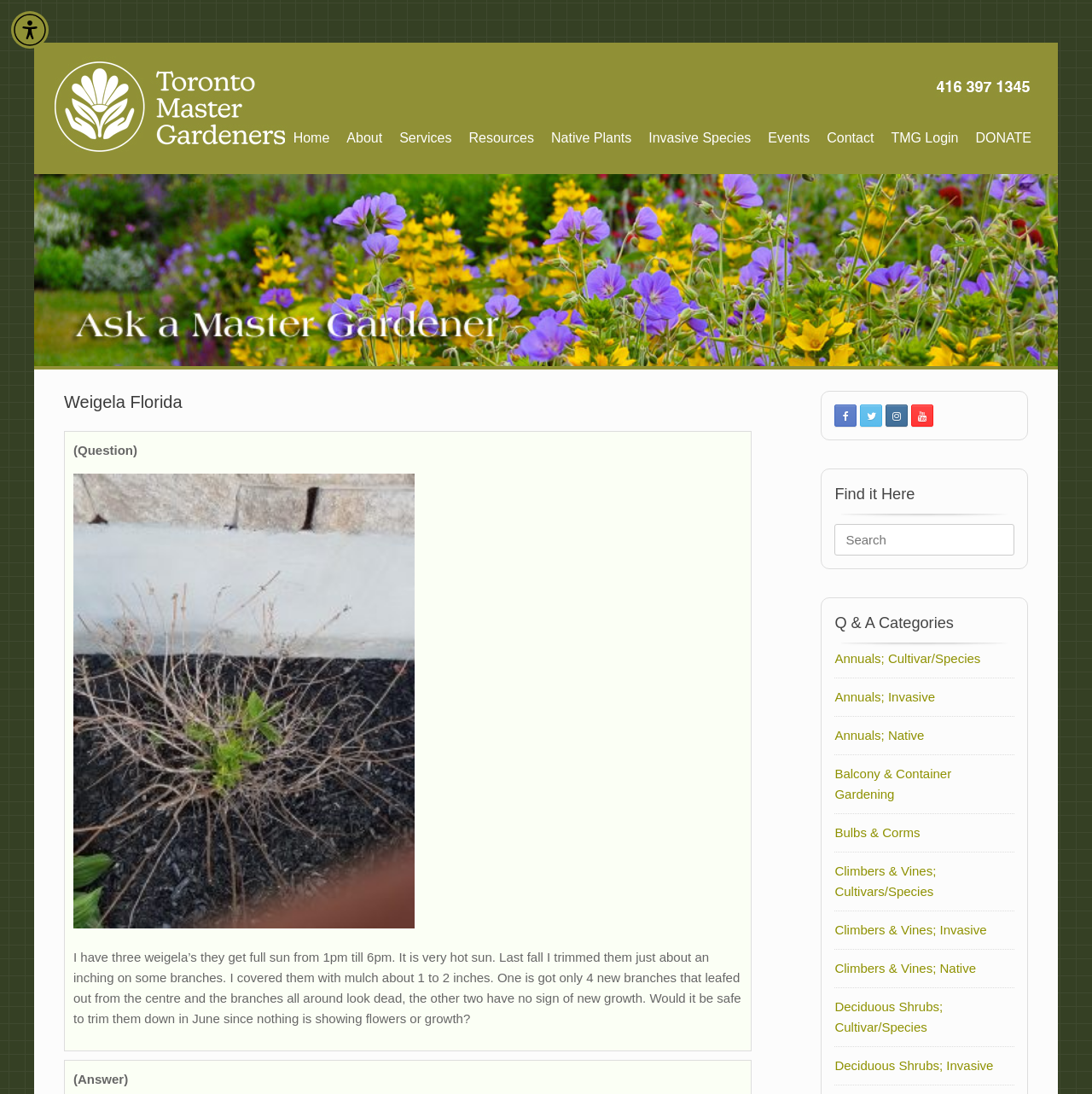Locate the bounding box coordinates of the segment that needs to be clicked to meet this instruction: "Search for something".

[0.764, 0.479, 0.929, 0.508]